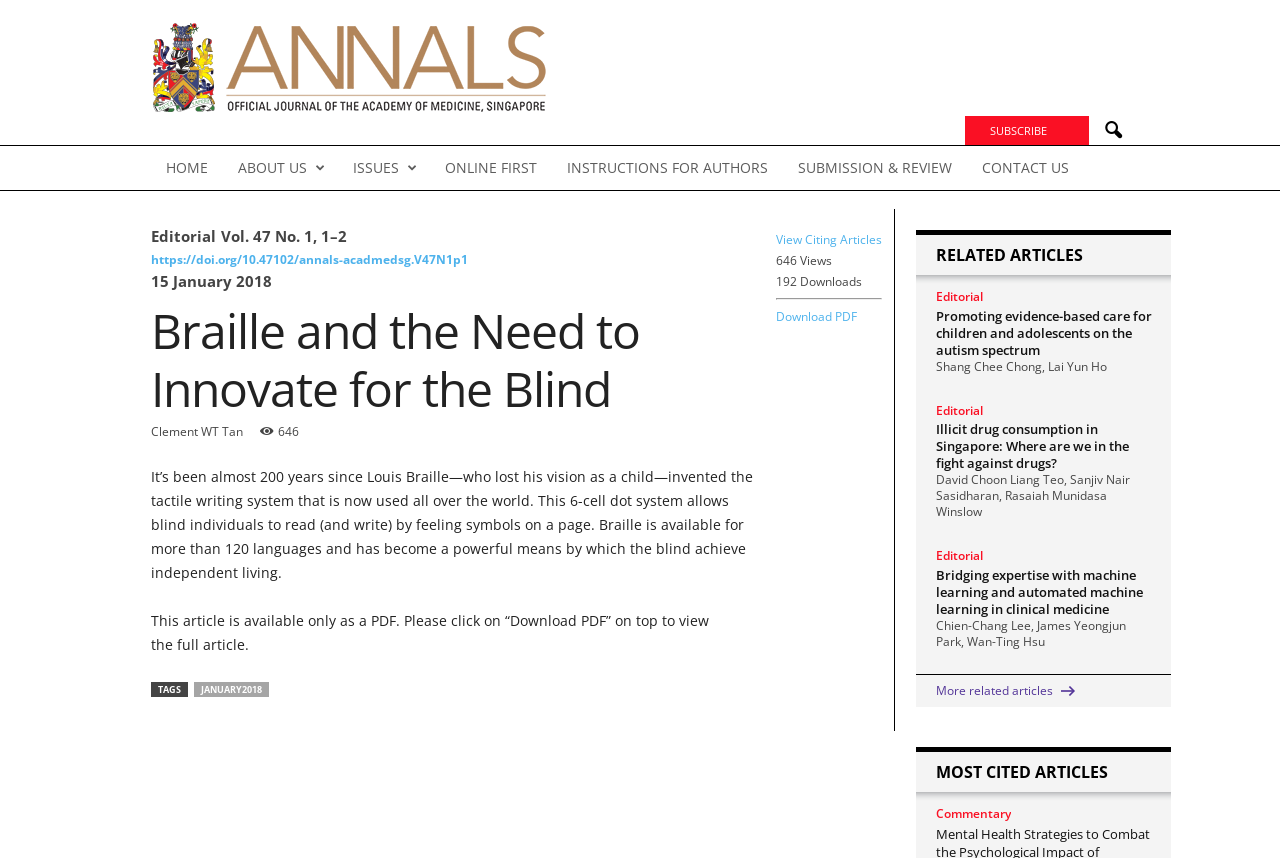What is the name of the journal?
Look at the image and respond with a single word or a short phrase.

Annals Singapore